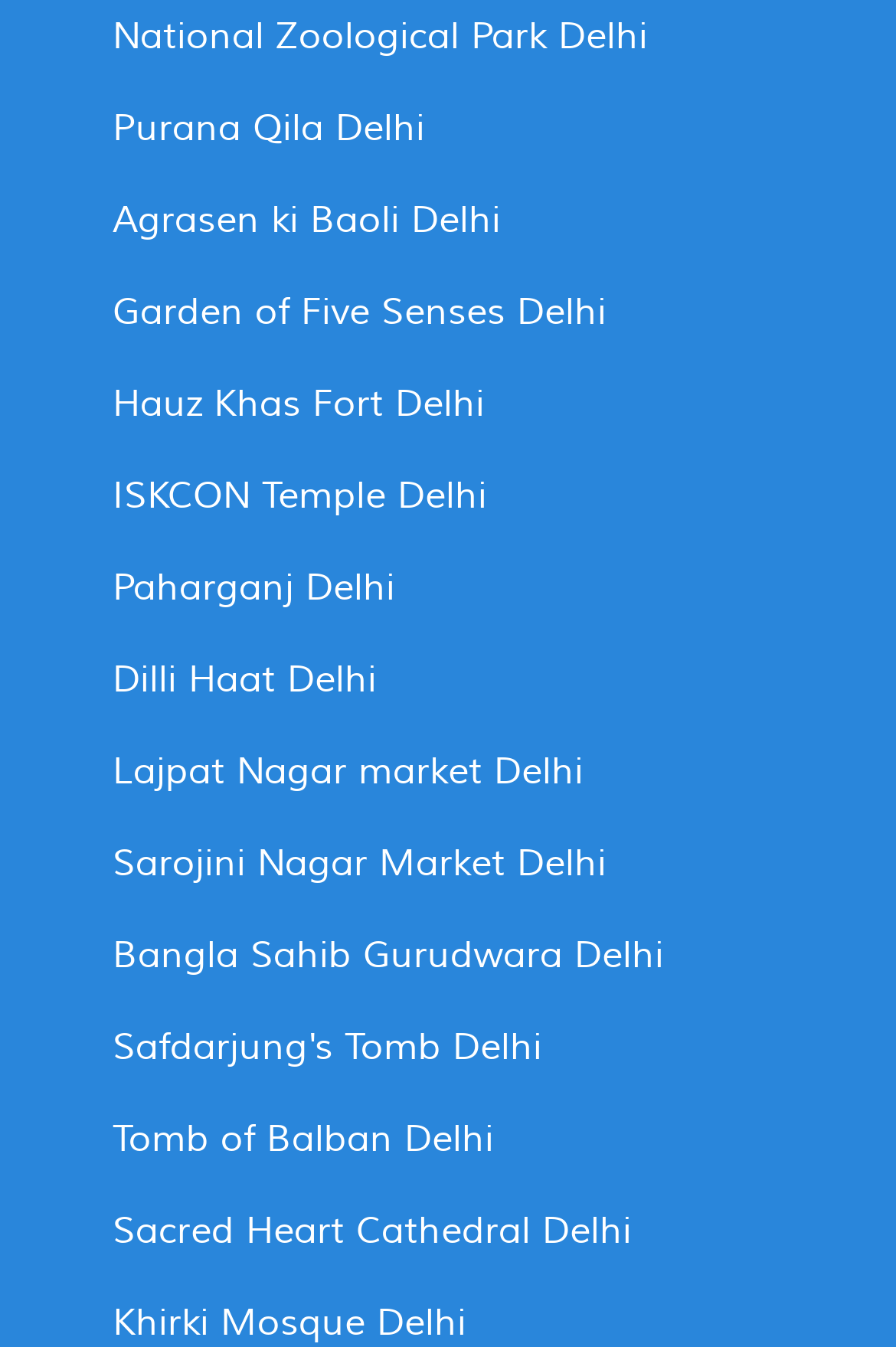Kindly determine the bounding box coordinates of the area that needs to be clicked to fulfill this instruction: "go to Lajpat Nagar market Delhi".

[0.126, 0.556, 0.651, 0.59]